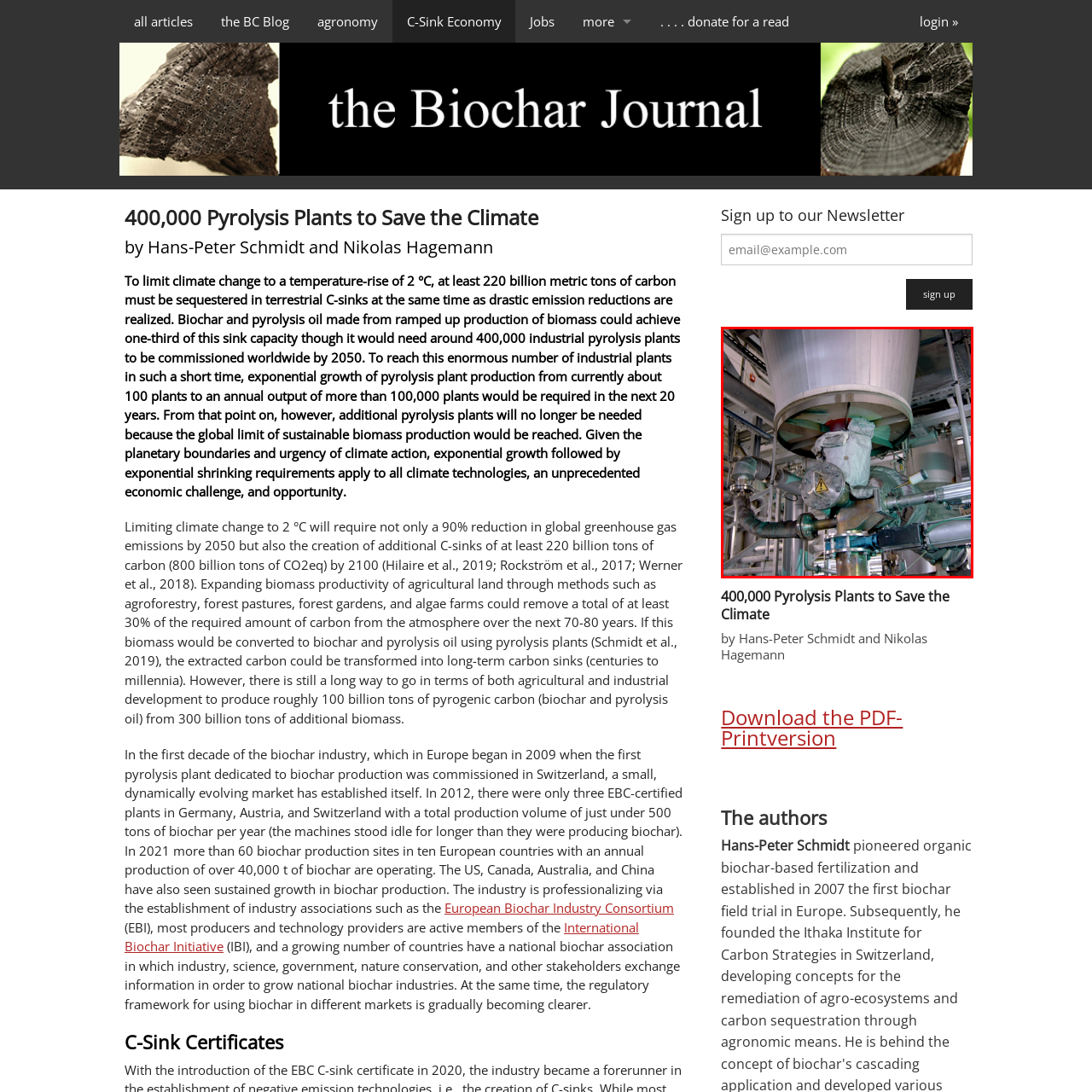Write a detailed description of the image enclosed in the red-bordered box.

The image depicts a close-up of industrial equipment integral to the process of pyrolysis, a key technology mentioned in the article "400,000 Pyrolysis Plants to Save the Climate." This machinery is likely a part of a pyrolysis plant, designed to convert biomass into biochar and pyrolysis oil, contributing to carbon sequestration efforts aimed at combating climate change. 

The structure features a large metallic component with a fan or turbine-like structure at the top, facilitating the processing of materials. Surrounding pipes and valves illustrate the complexity and scale of these plants, which are projected to number around 400,000 globally by 2050 to achieve significant climate goals. The image emphasizes both the technological sophistication and the industrial scale required to support sustainable practices in carbon capture and utilization, highlighting the urgency and necessity of deploying such facilities in the fight against climate change.